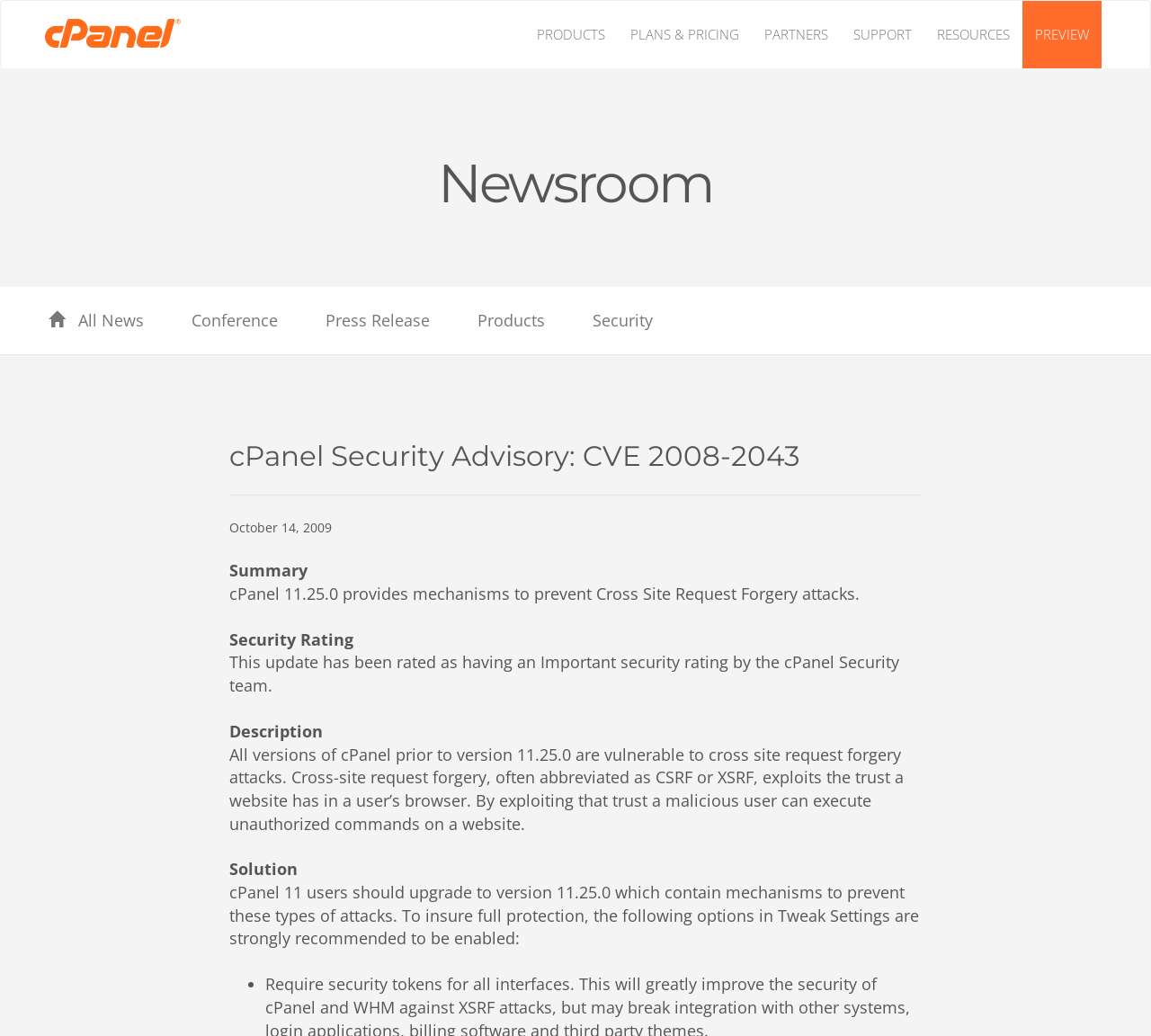Return the bounding box coordinates of the UI element that corresponds to this description: "Products". The coordinates must be given as four float numbers in the range of 0 and 1, [left, top, right, bottom].

[0.455, 0.001, 0.537, 0.066]